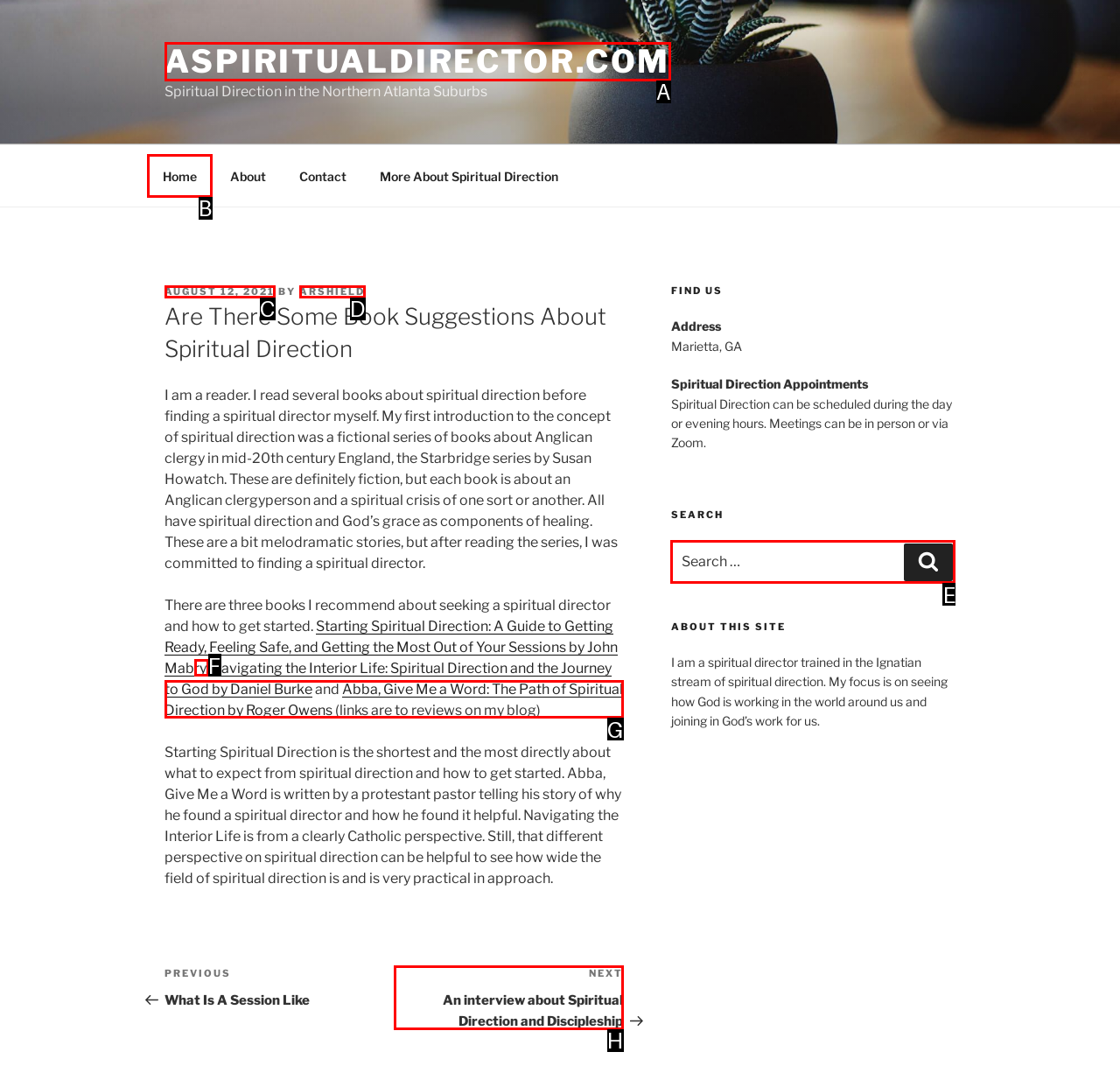Identify the correct UI element to click to follow this instruction: Search for a keyword
Respond with the letter of the appropriate choice from the displayed options.

E